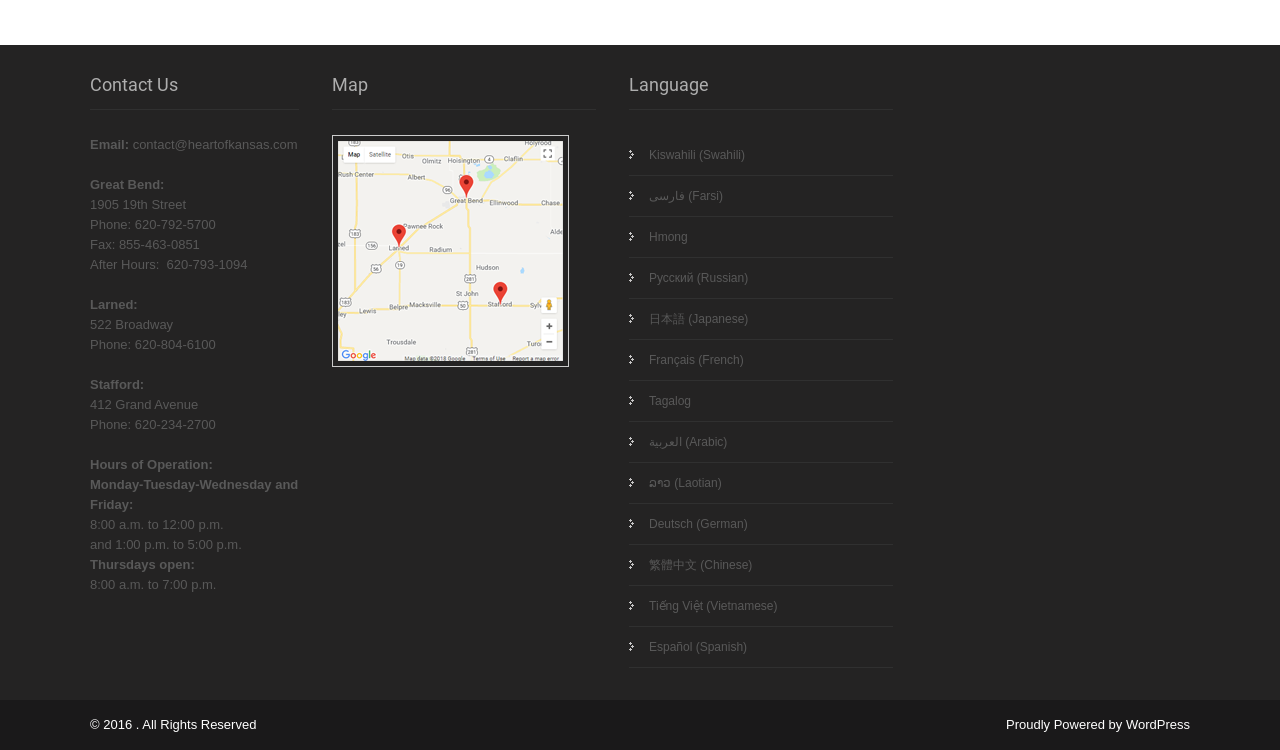Bounding box coordinates are specified in the format (top-left x, top-left y, bottom-right x, bottom-right y). All values are floating point numbers bounded between 0 and 1. Please provide the bounding box coordinate of the region this sentence describes: Hmong

[0.491, 0.29, 0.698, 0.345]